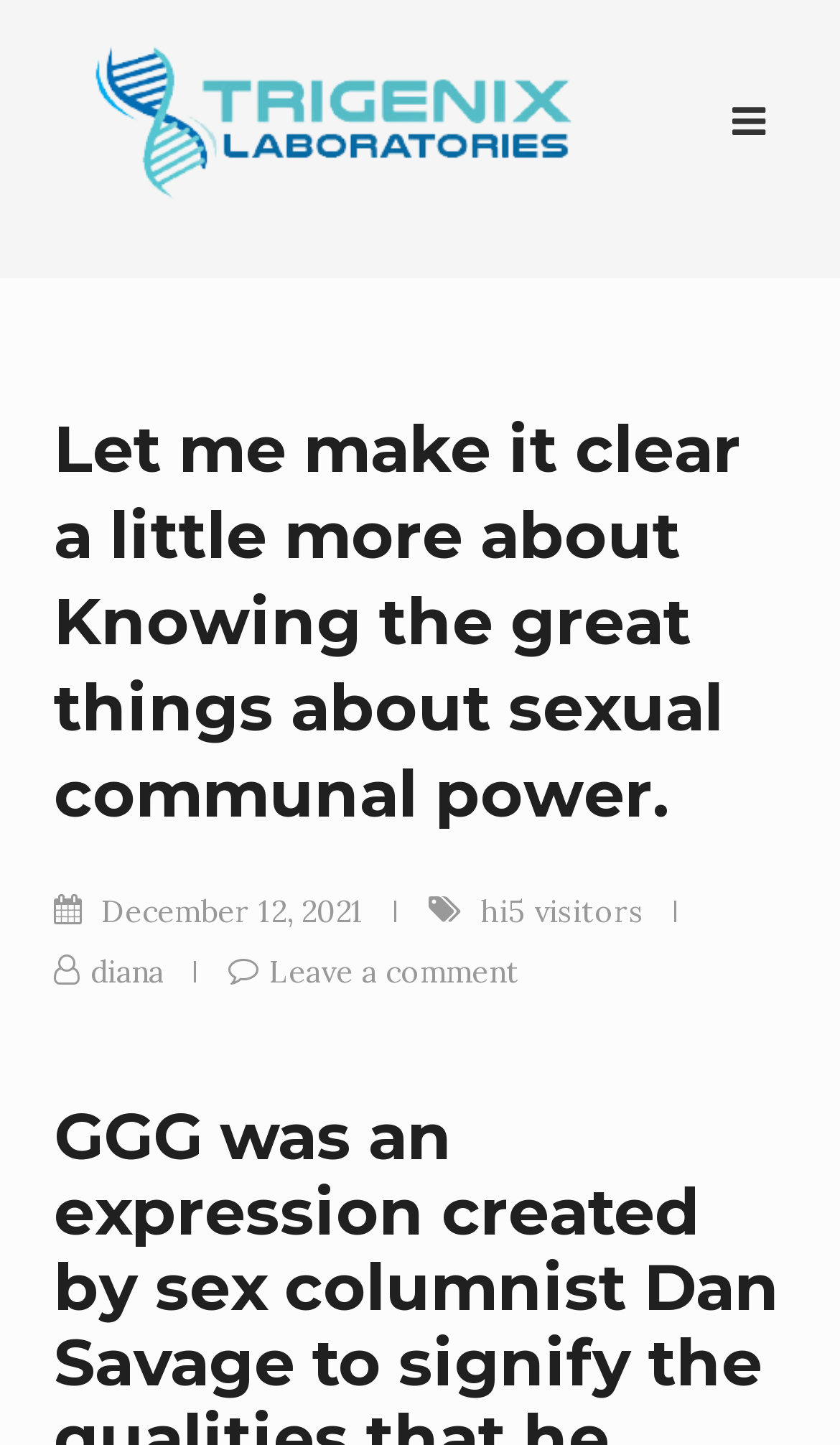How many links are there in the main header?
Answer the question with a thorough and detailed explanation.

The main header contains several links, including 'Trigenix Lab', 'December 12, 2021', 'hi5 visitors', 'diana', and 'Leave a comment'. Counting these links, we get a total of 5 links in the main header.